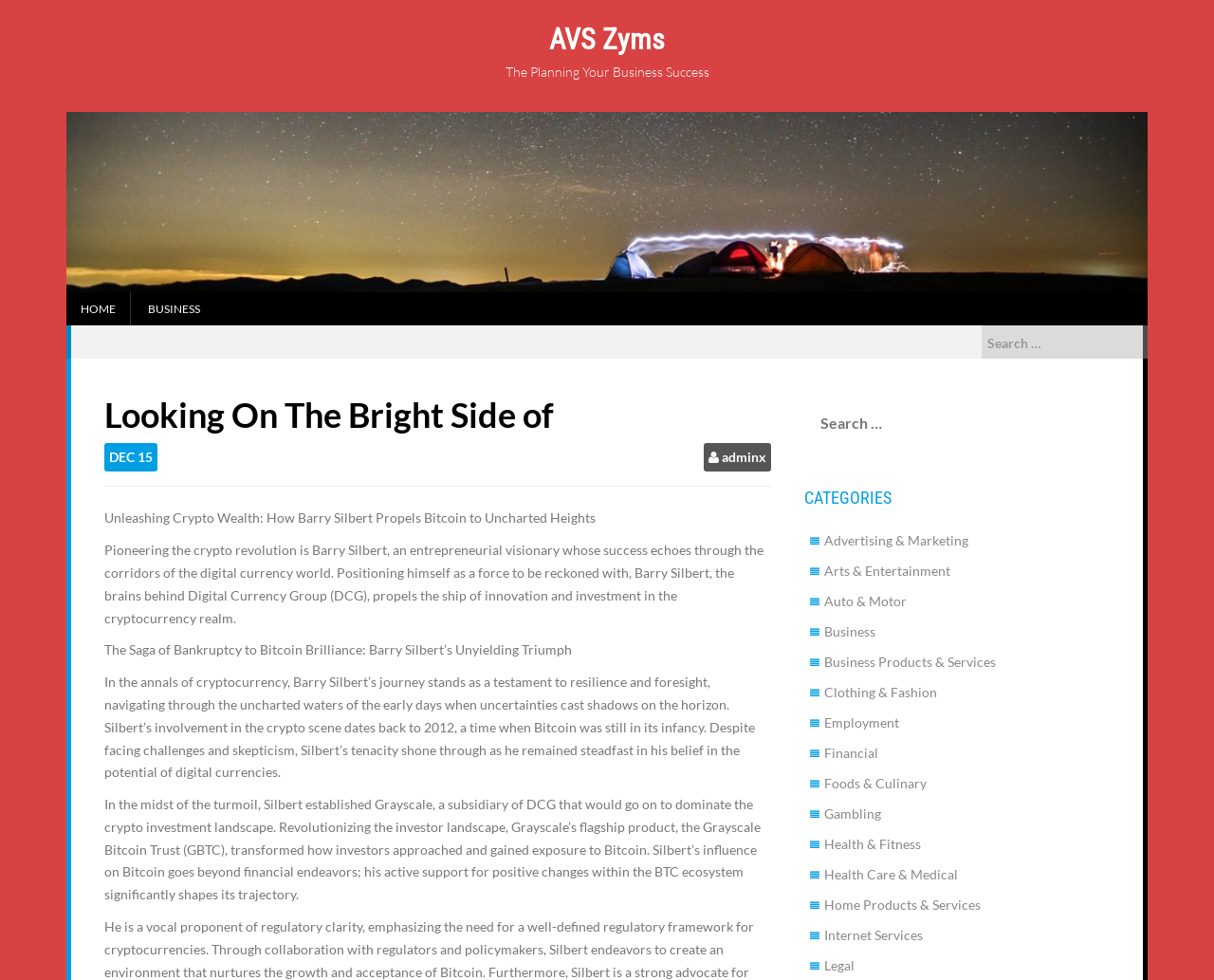Bounding box coordinates are given in the format (top-left x, top-left y, bottom-right x, bottom-right y). All values should be floating point numbers between 0 and 1. Provide the bounding box coordinate for the UI element described as: Health & Fitness

[0.679, 0.853, 0.759, 0.87]